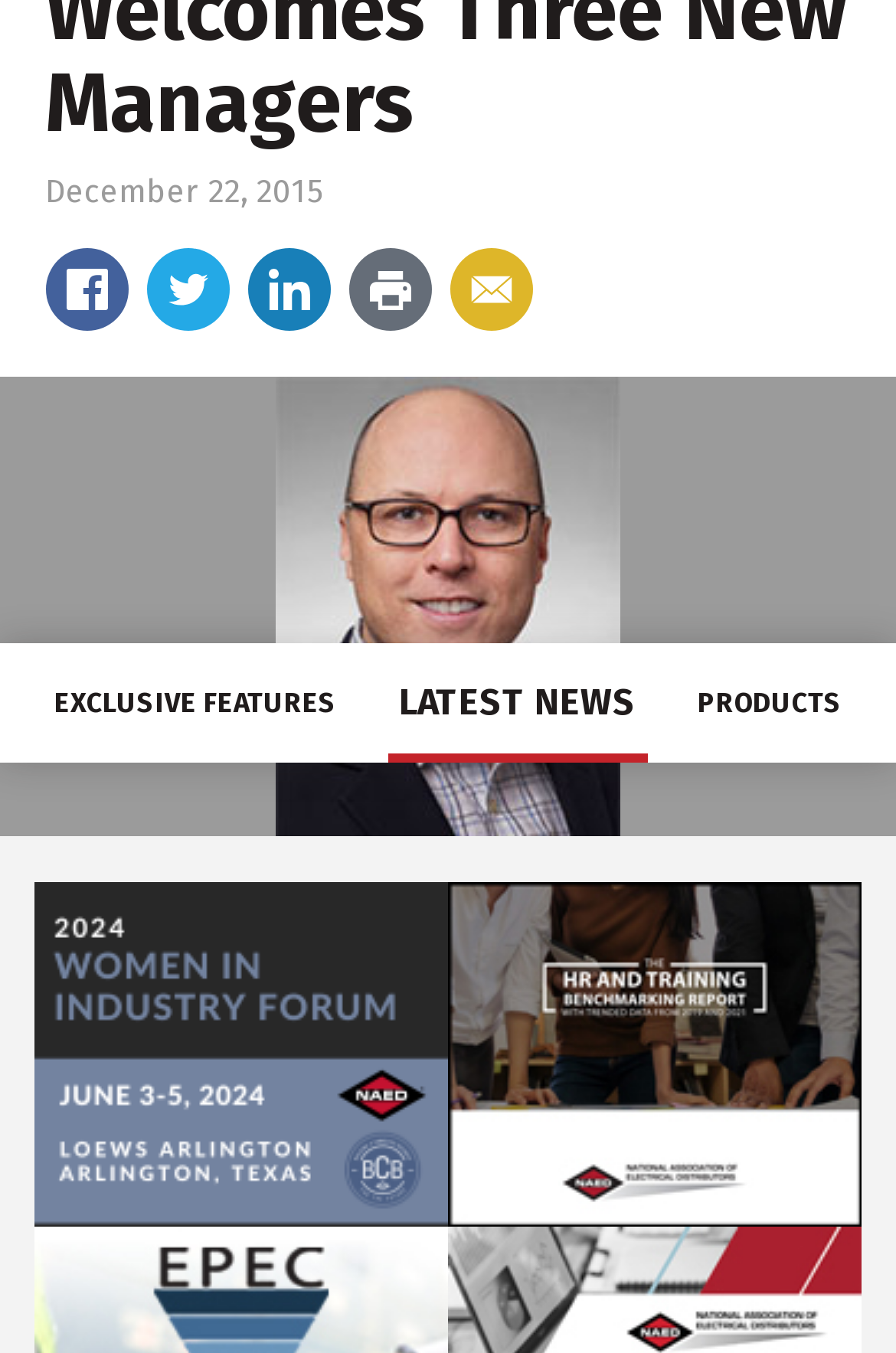Identify the bounding box for the described UI element: "Exclusive Features".

[0.047, 0.479, 0.388, 0.56]